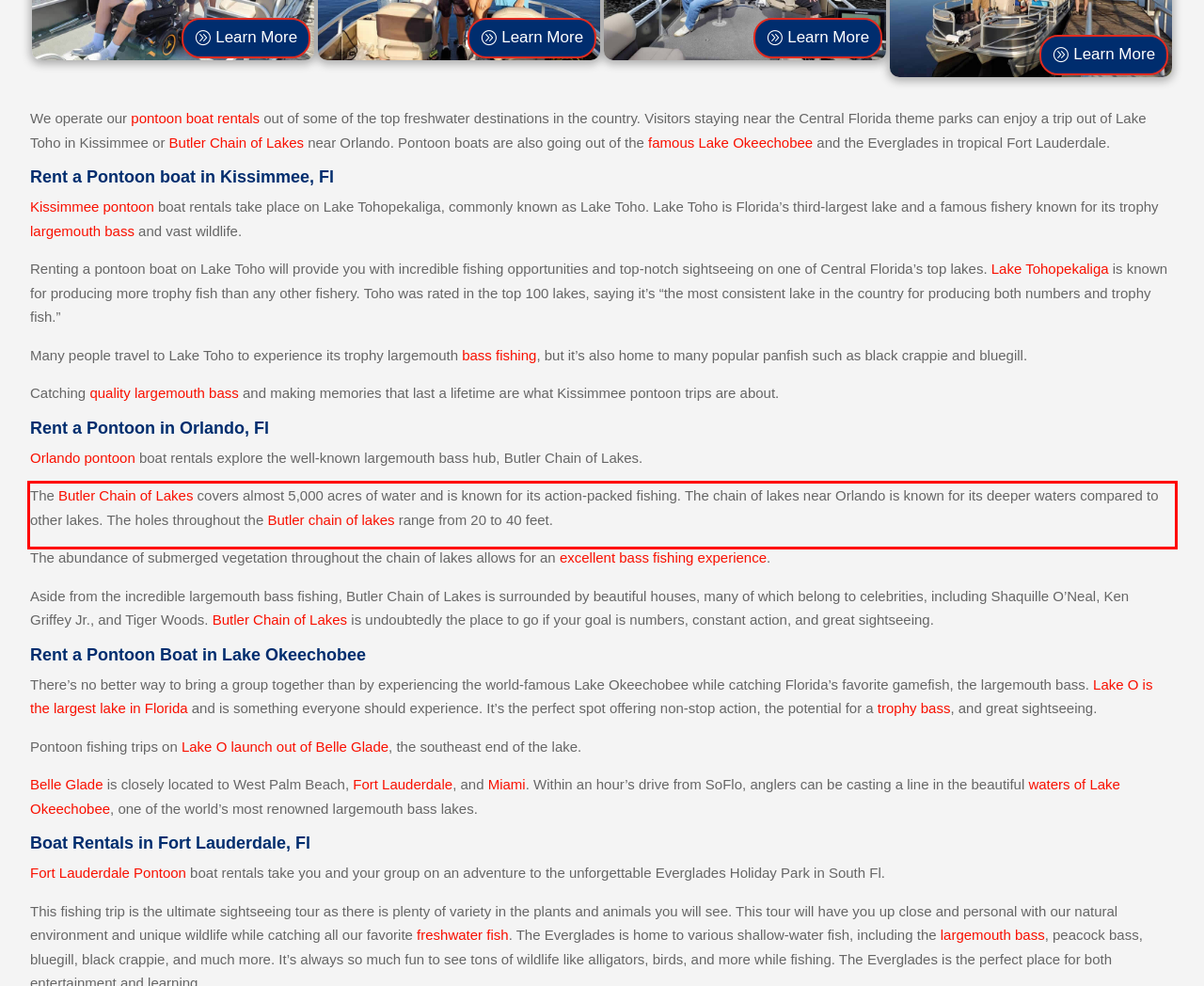Using OCR, extract the text content found within the red bounding box in the given webpage screenshot.

The Butler Chain of Lakes covers almost 5,000 acres of water and is known for its action-packed fishing. The chain of lakes near Orlando is known for its deeper waters compared to other lakes. The holes throughout the Butler chain of lakes range from 20 to 40 feet.